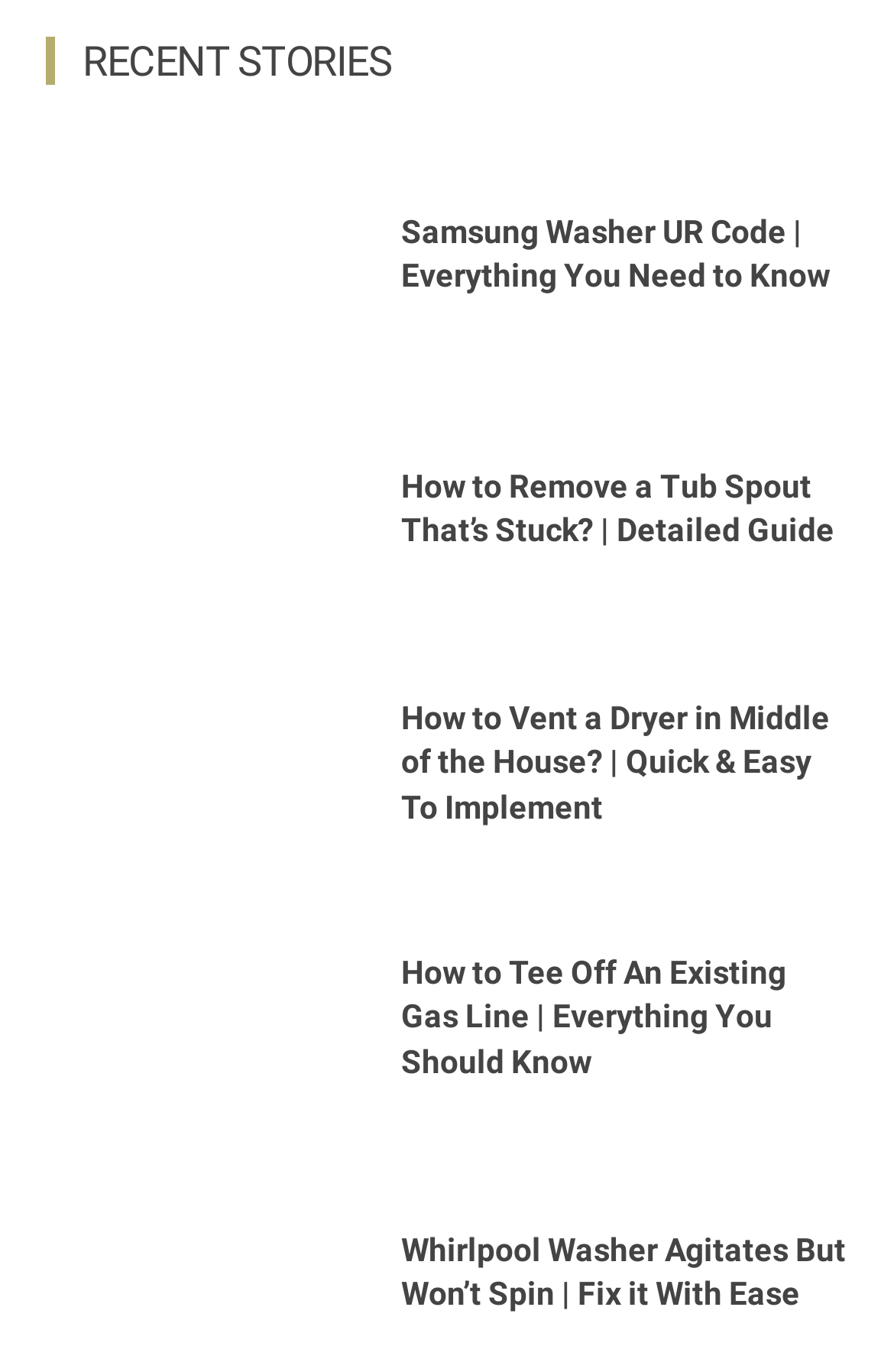What is the category of the stories?
Use the image to answer the question with a single word or phrase.

Recent